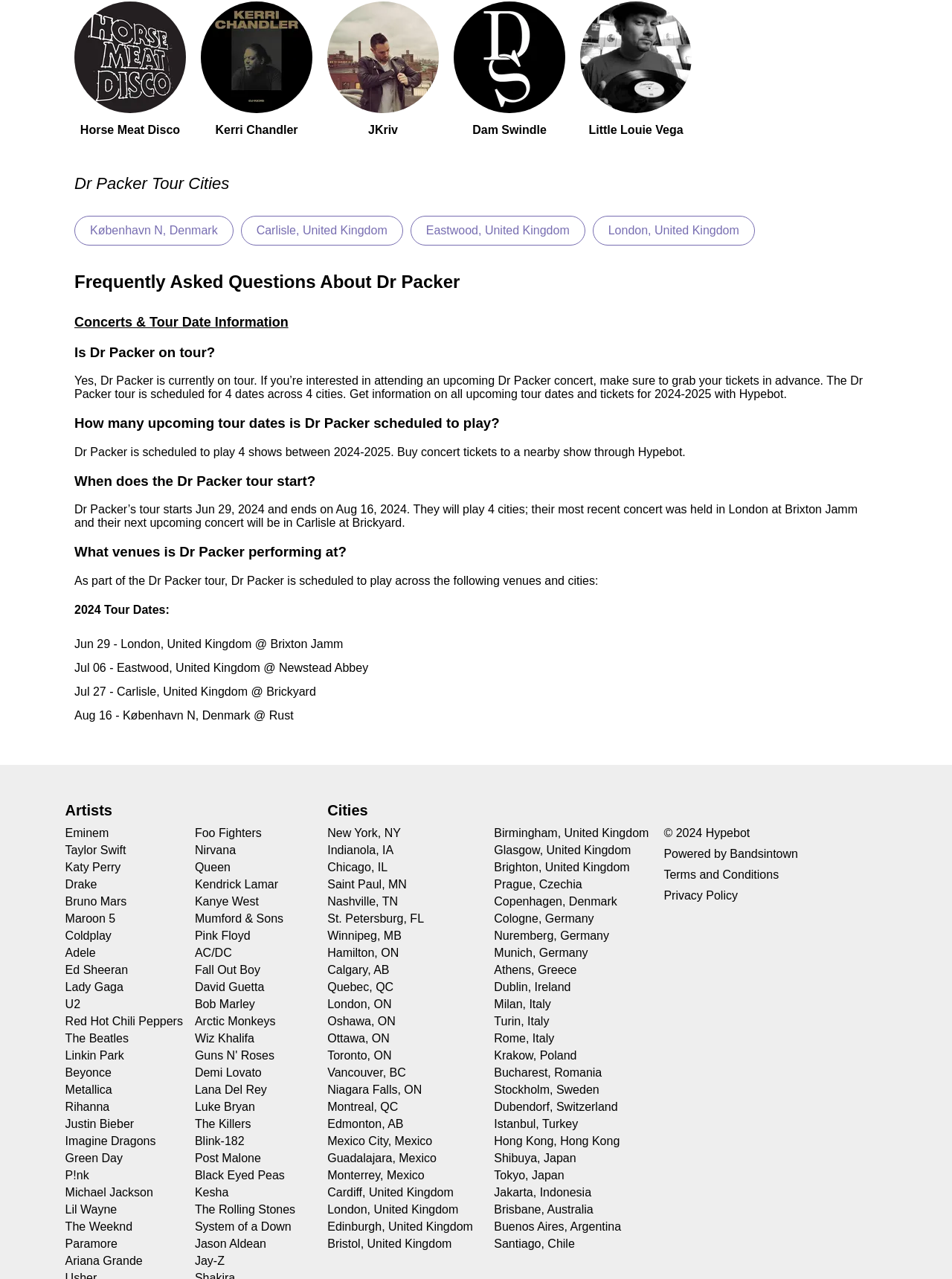Please provide a one-word or short phrase answer to the question:
What is the name of the venue in Carlisle?

Brickyard